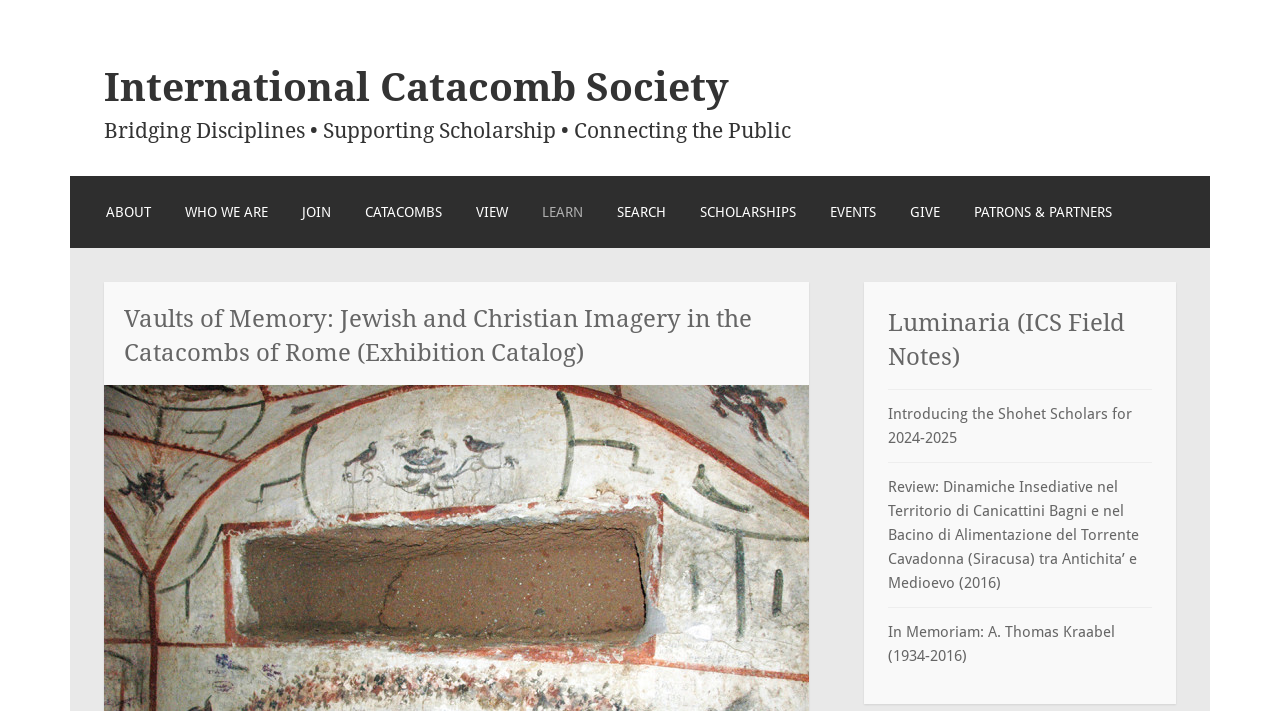Predict the bounding box of the UI element that fits this description: "Search".

[0.482, 0.283, 0.521, 0.314]